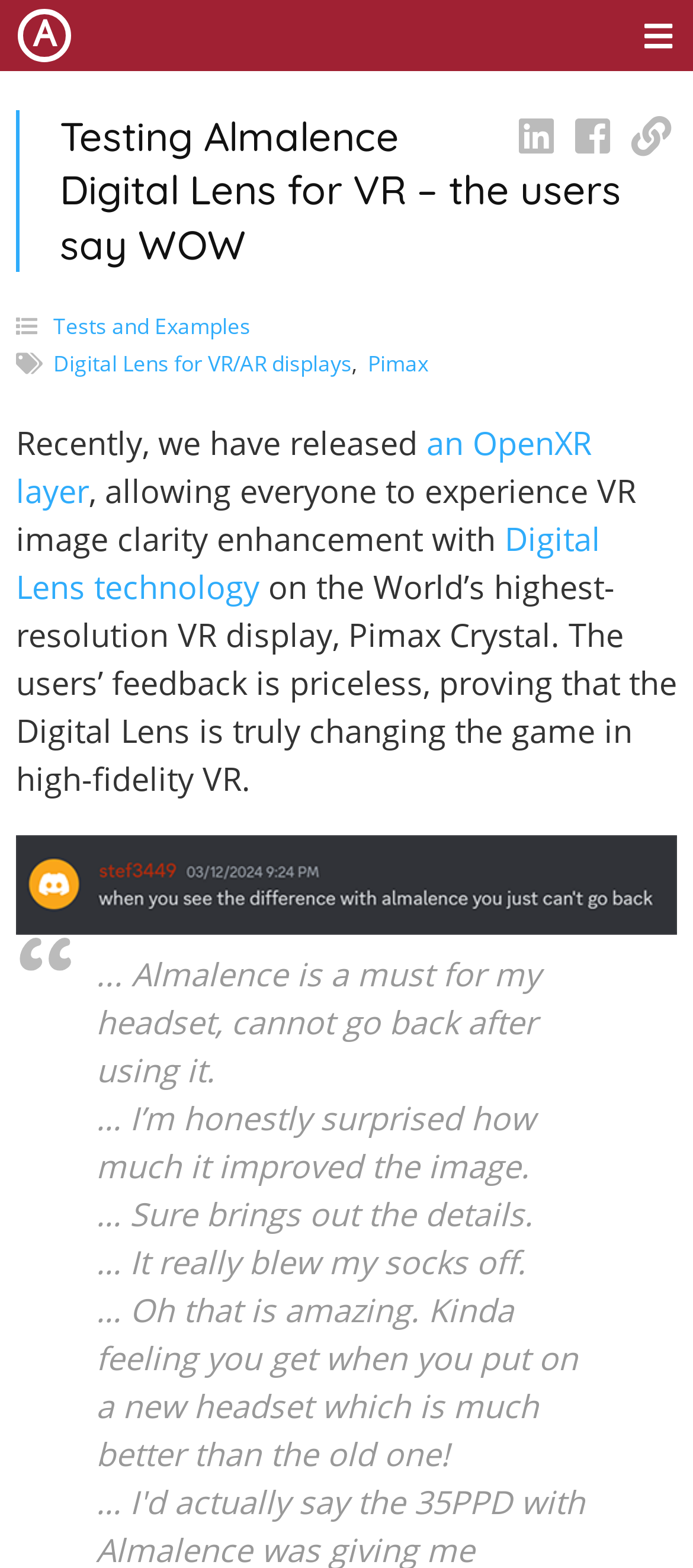Identify the bounding box coordinates for the UI element described as follows: "title="Click to copy permalink"". Ensure the coordinates are four float numbers between 0 and 1, formatted as [left, top, right, bottom].

[0.904, 0.07, 0.977, 0.103]